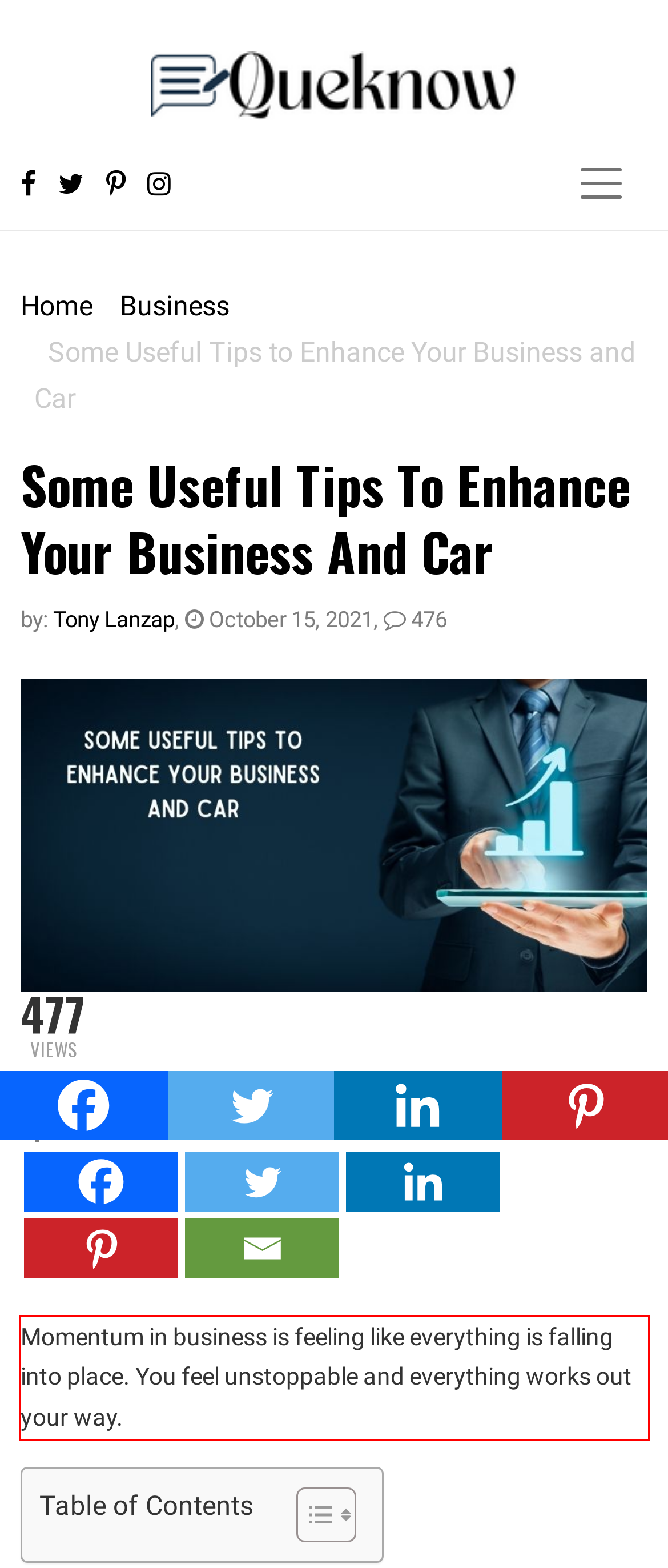You have a webpage screenshot with a red rectangle surrounding a UI element. Extract the text content from within this red bounding box.

Momentum in business is feeling like everything is falling into place. You feel unstoppable and everything works out your way.